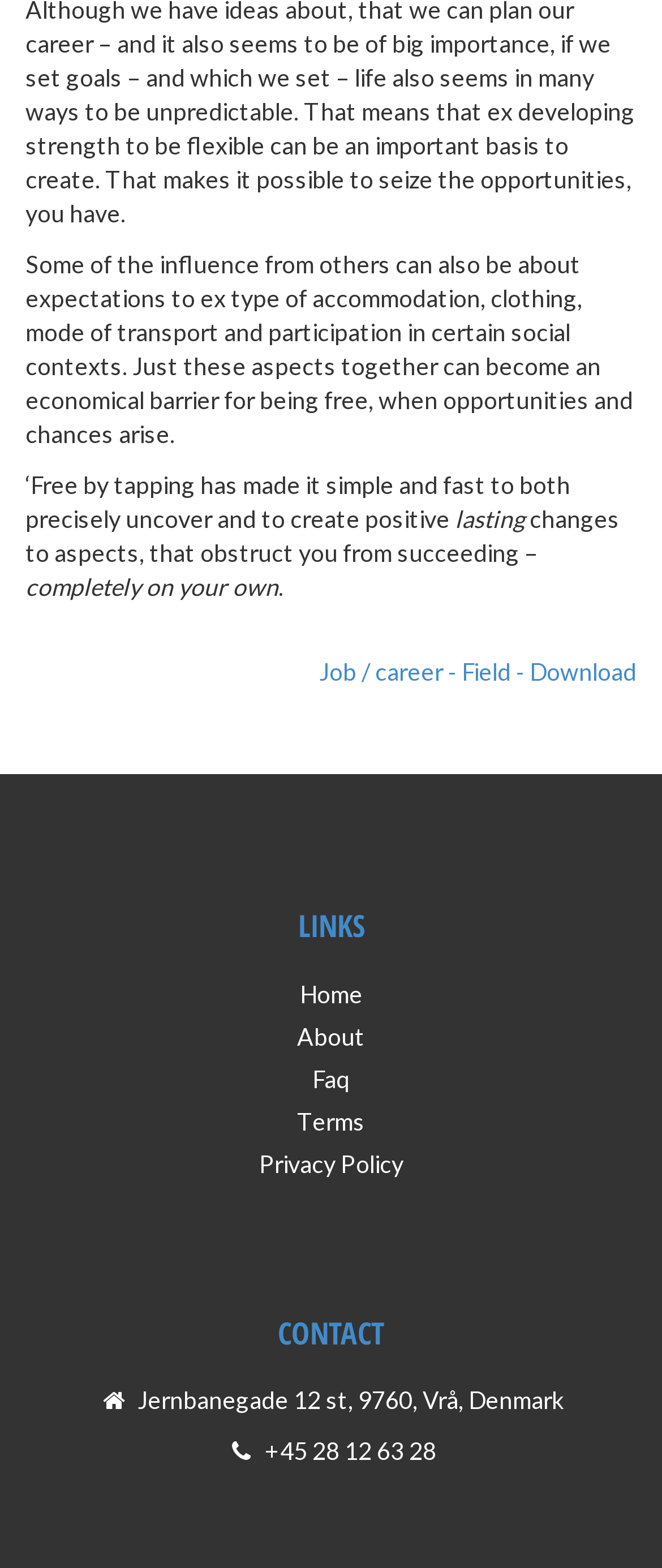Consider the image and give a detailed and elaborate answer to the question: 
What is the theme of the text?

The theme of the text can be inferred from the sentences 'Some of the influence from others can also be about expectations to ex type of accommodation, clothing, mode of transport and participation in certain social contexts.' and 'completely on your own'. These sentences suggest that the text is discussing the idea of freedom and how others' expectations can affect it.